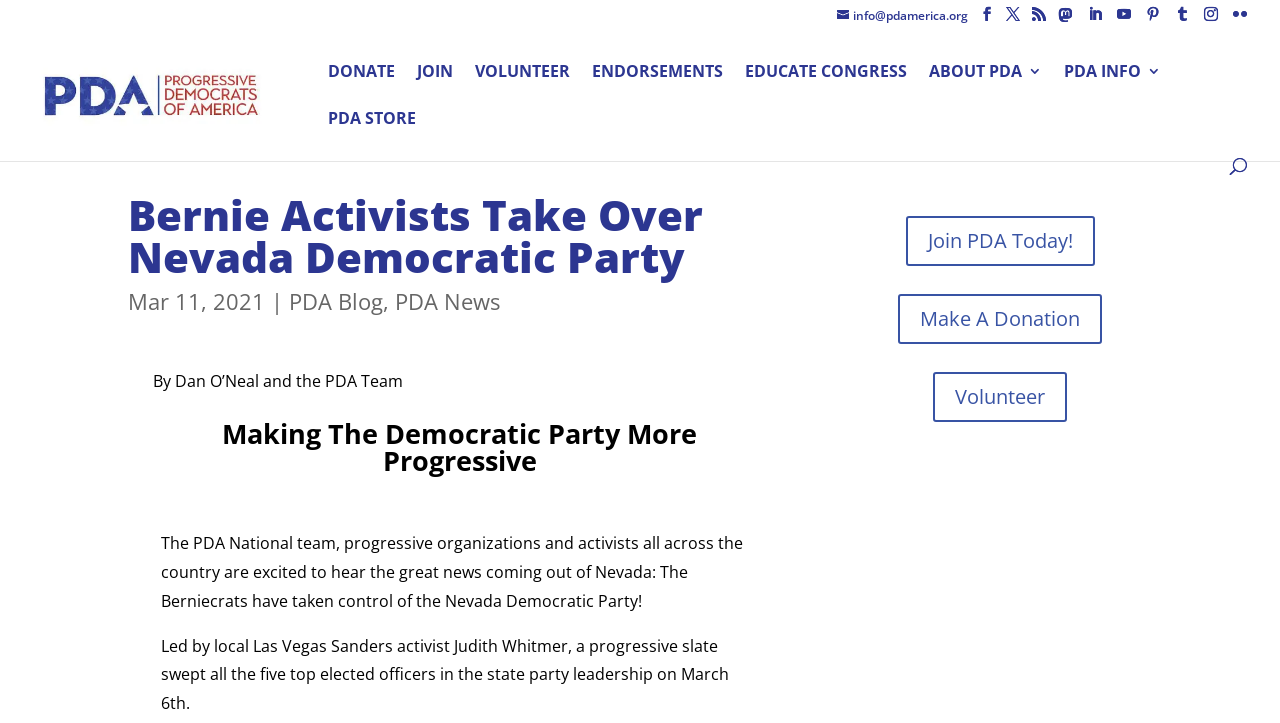Please examine the image and answer the question with a detailed explanation:
How many buttons are present in the top navigation bar?

I counted the number of buttons present in the top navigation bar, which includes DONATE, JOIN, VOLUNTEER, ENDORSEMENTS, and EDUCATE CONGRESS. This gives a total of 5 buttons.